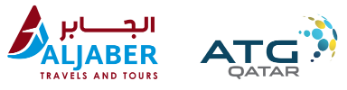What is the translation of the Arabic text in the Al Jaber logo?
Give a one-word or short phrase answer based on the image.

The Jaber